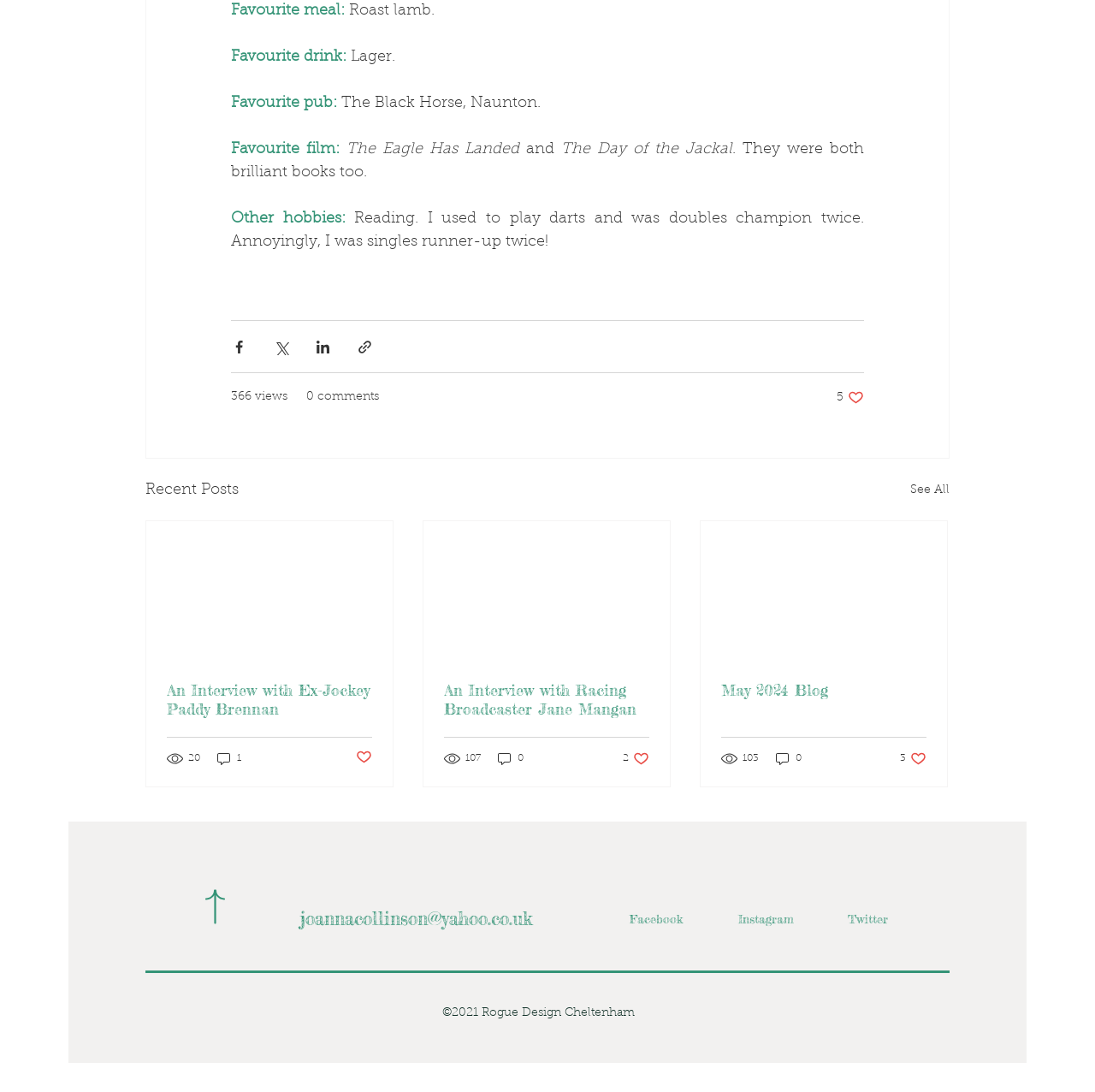Please specify the bounding box coordinates of the clickable region necessary for completing the following instruction: "See All". The coordinates must consist of four float numbers between 0 and 1, i.e., [left, top, right, bottom].

[0.831, 0.438, 0.867, 0.461]